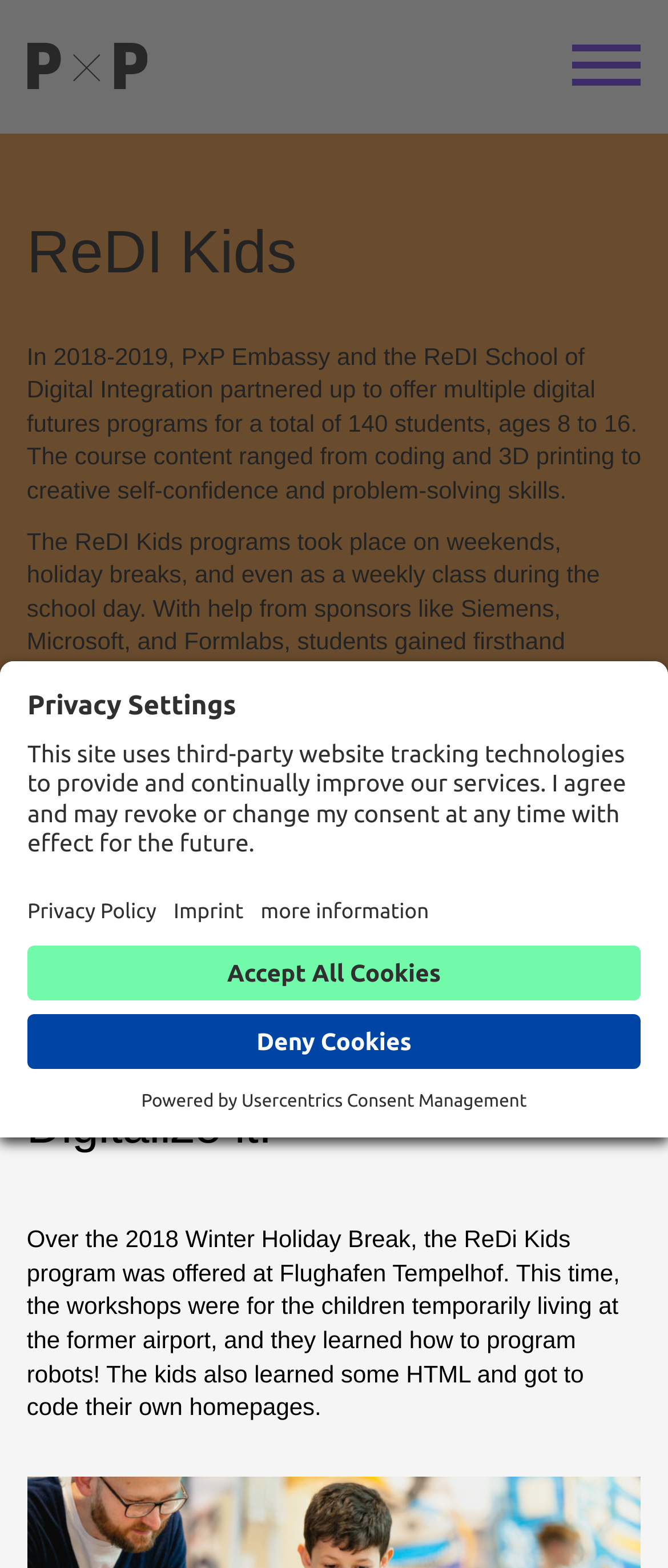Please locate the bounding box coordinates of the element that needs to be clicked to achieve the following instruction: "Click on 'DONATE'". The coordinates should be four float numbers between 0 and 1, i.e., [left, top, right, bottom].

[0.152, 0.511, 0.474, 0.565]